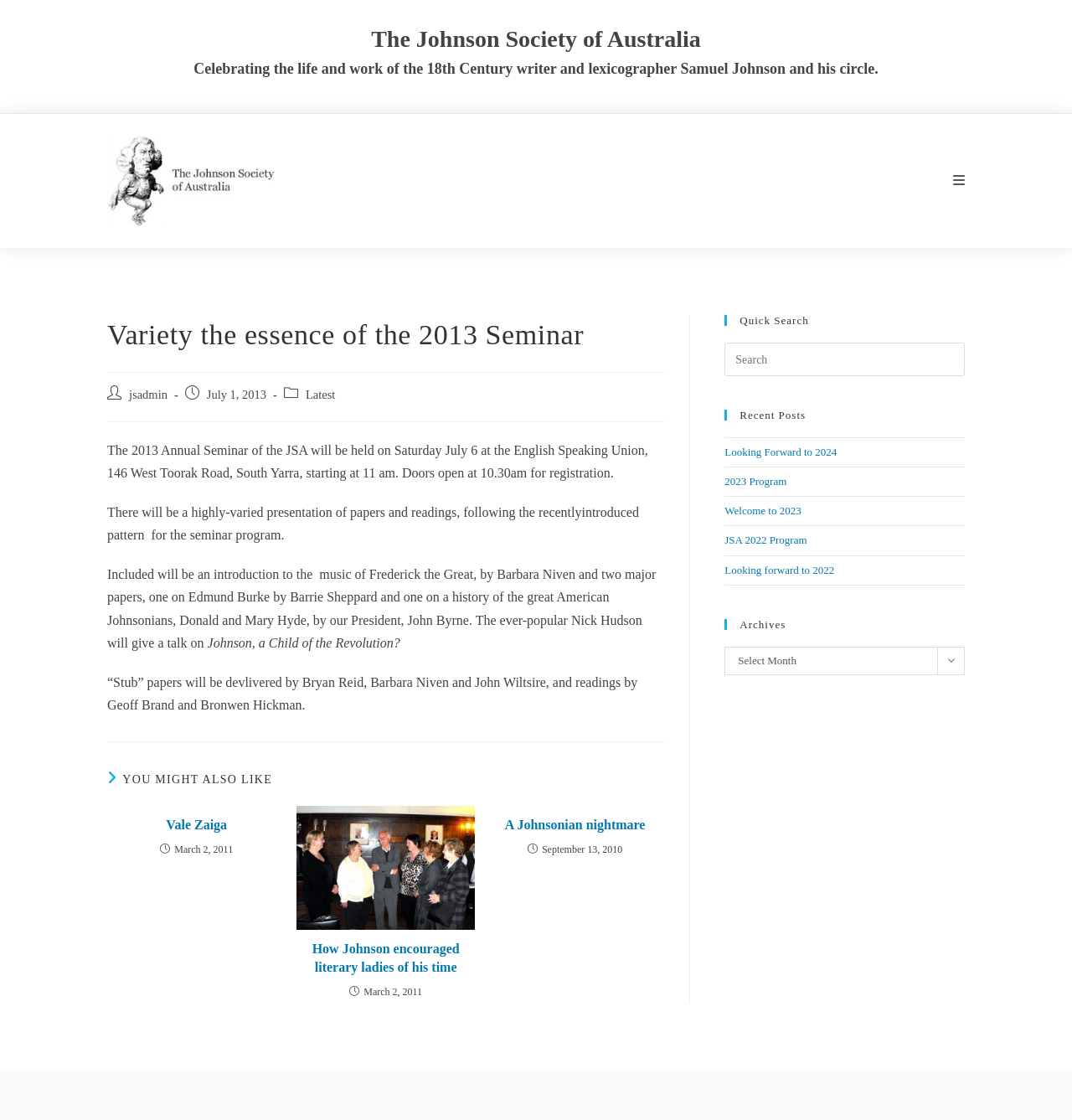Provide a brief response in the form of a single word or phrase:
What is the topic of the 2013 Annual Seminar of the JSA?

Variety